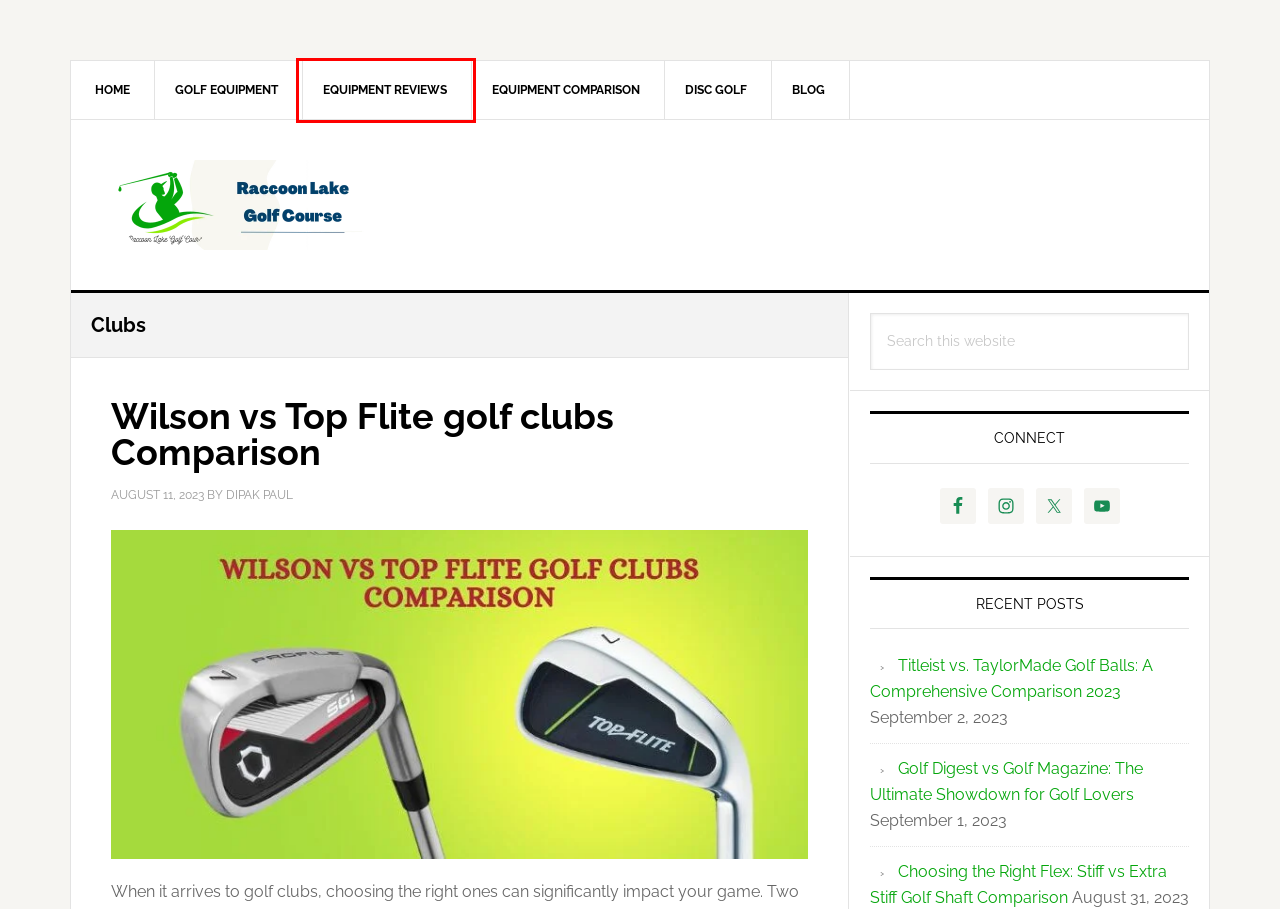Inspect the provided webpage screenshot, concentrating on the element within the red bounding box. Select the description that best represents the new webpage after you click the highlighted element. Here are the candidates:
A. Home | Raccoon Lake Golf Course
B. Titleist vs TaylorMade Golf Balls: A extensive Comparison 2023
C. Golf Equipment
D. Blog
E. Comparing Wilson vs Top Flite golf clubs: Expert Analysis 2023
F. Stiff vs Extra Stiff Golf Shaft | Find Your Perfect Fit
G. Golf Digest vs Golf Magazine: The Ultimate Showdown [2023]
H. Equipment Reviews

H